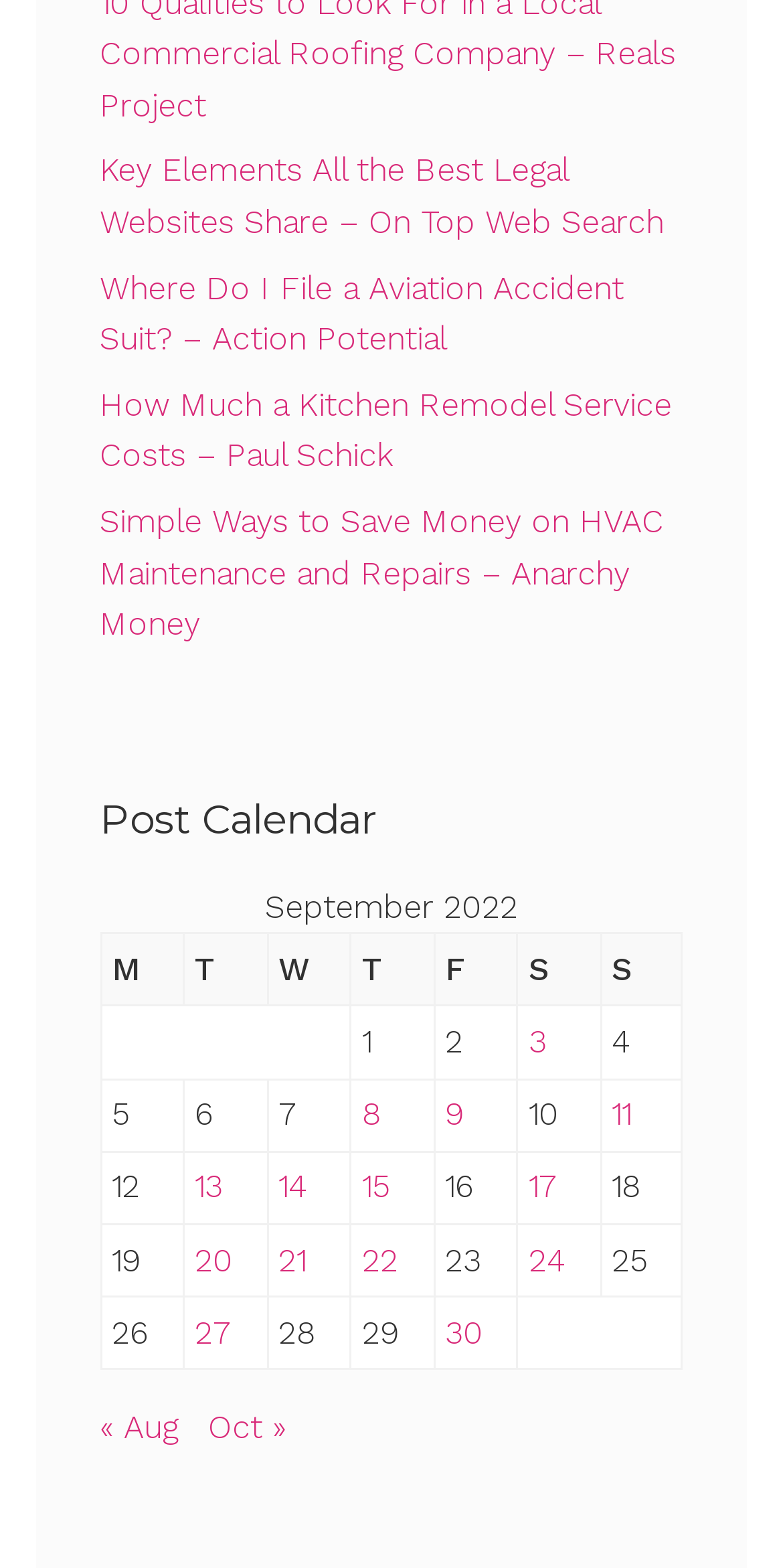Predict the bounding box of the UI element based on the description: "9". The coordinates should be four float numbers between 0 and 1, formatted as [left, top, right, bottom].

[0.569, 0.699, 0.594, 0.723]